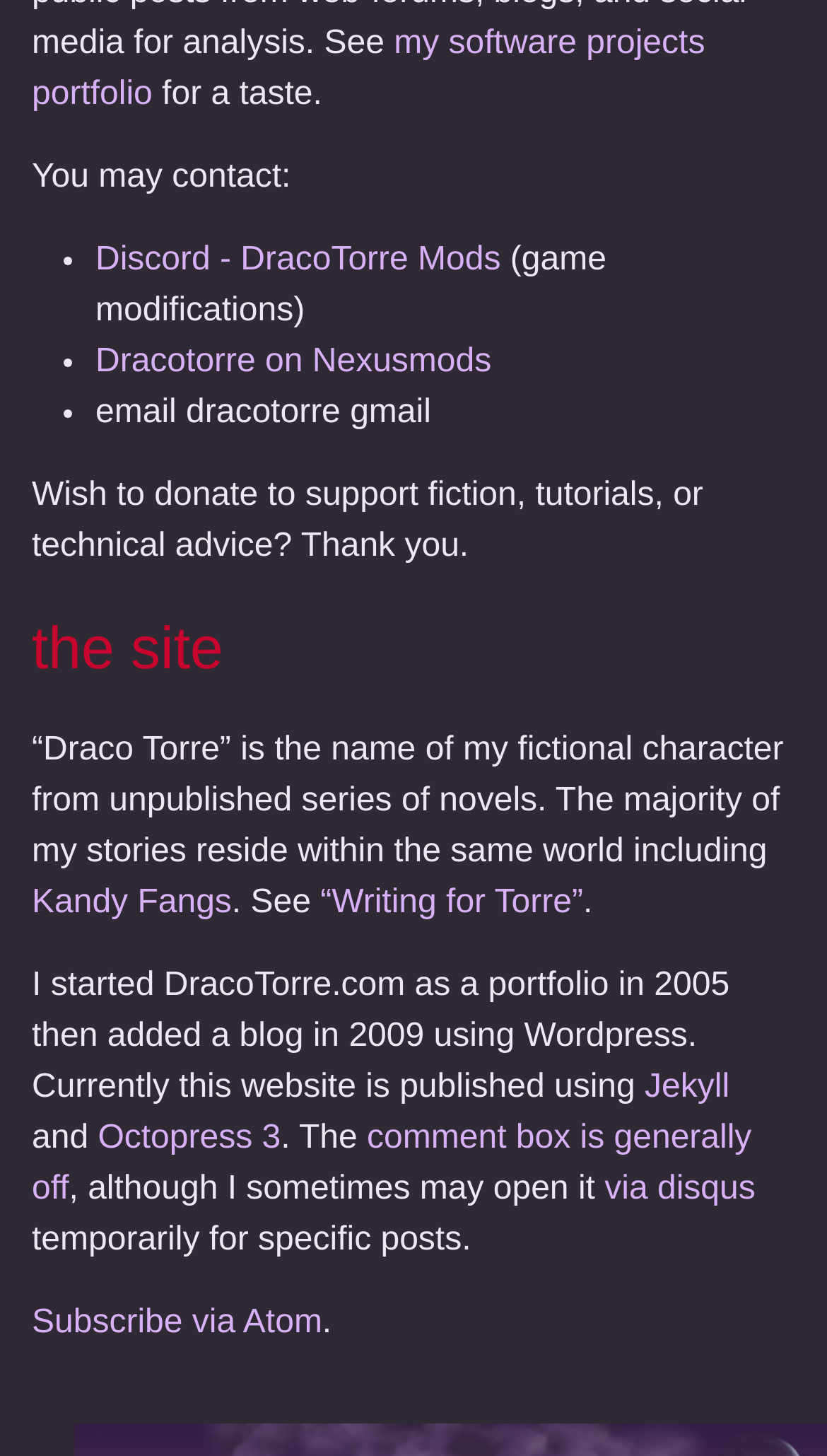Please determine the bounding box coordinates of the element's region to click in order to carry out the following instruction: "subscribe via Atom". The coordinates should be four float numbers between 0 and 1, i.e., [left, top, right, bottom].

[0.038, 0.896, 0.39, 0.921]